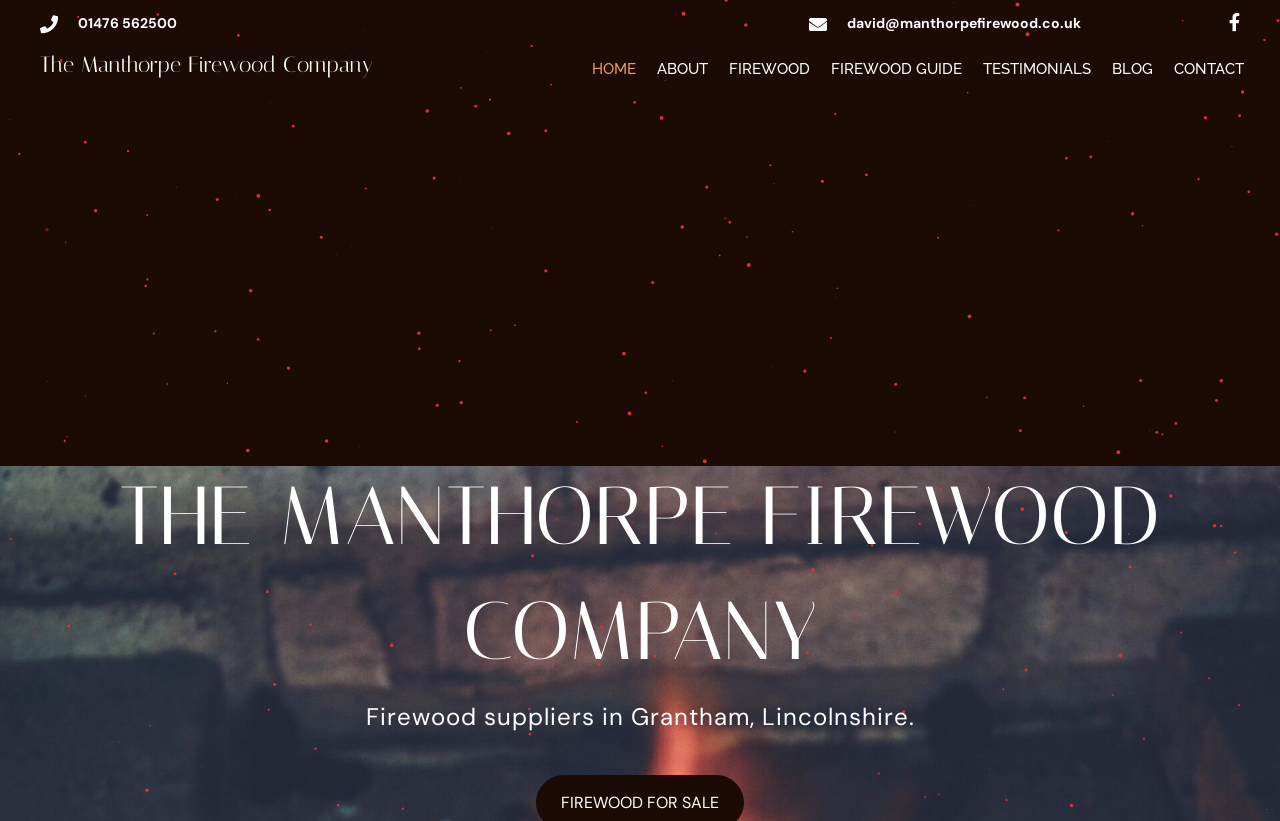Please respond in a single word or phrase: 
What is the phone number to contact the company?

01476 562500